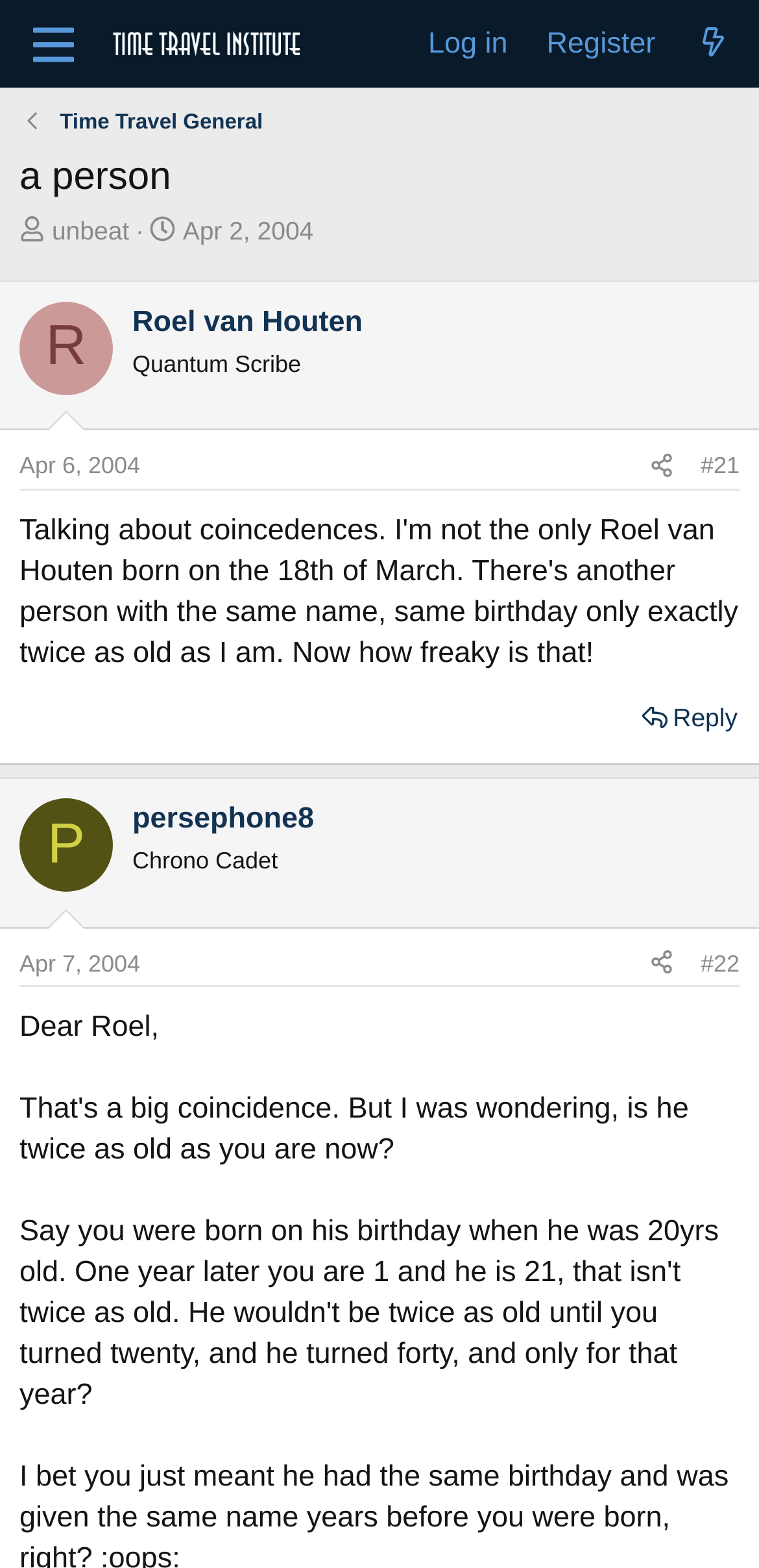Extract the bounding box of the UI element described as: "Time Travel General".

[0.068, 0.066, 0.358, 0.091]